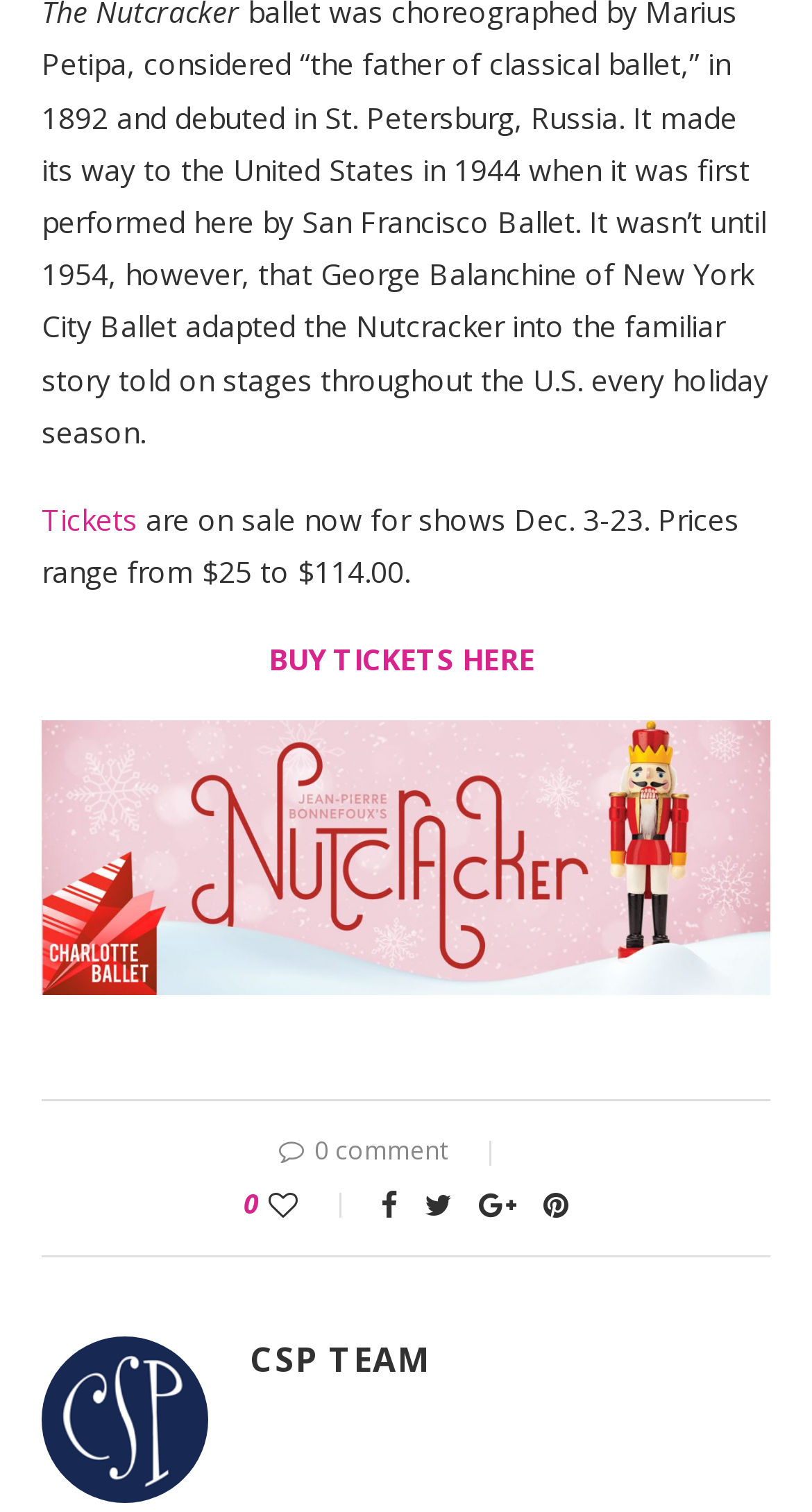Utilize the details in the image to thoroughly answer the following question: How many social media links are available?

There are four social media links available, which can be found in the LayoutTable element. These links are represented by the Unicode characters '', '', '', and ''.